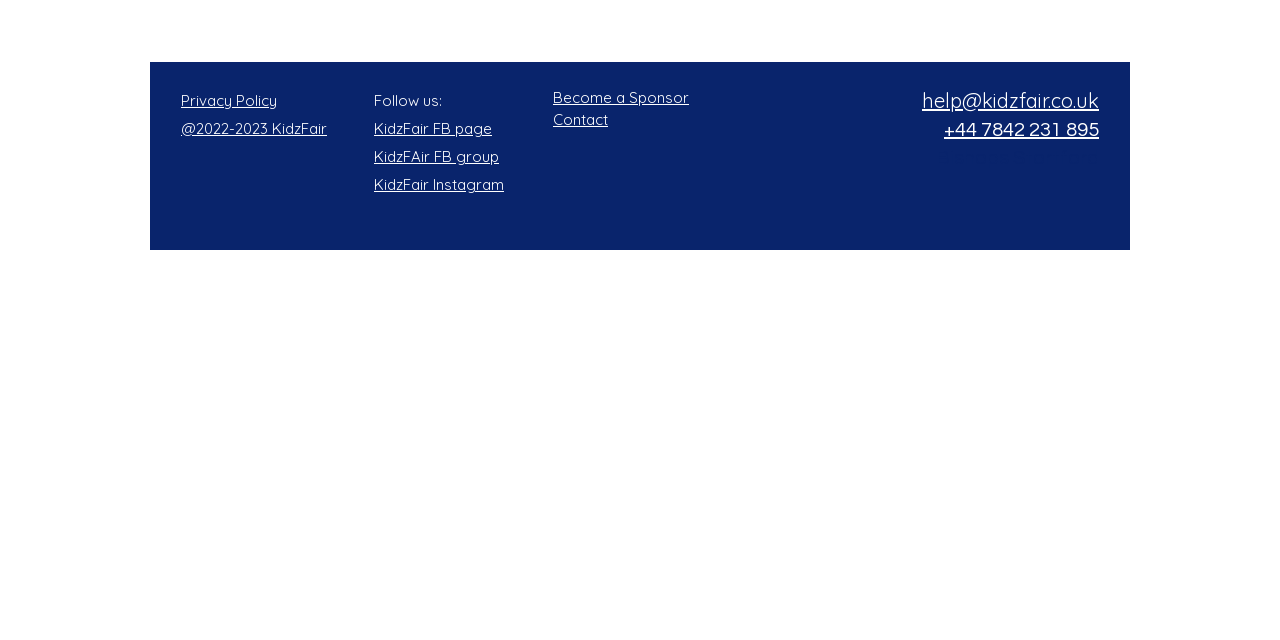Predict the bounding box of the UI element based on this description: "KidzFair Instagram".

[0.292, 0.278, 0.394, 0.302]